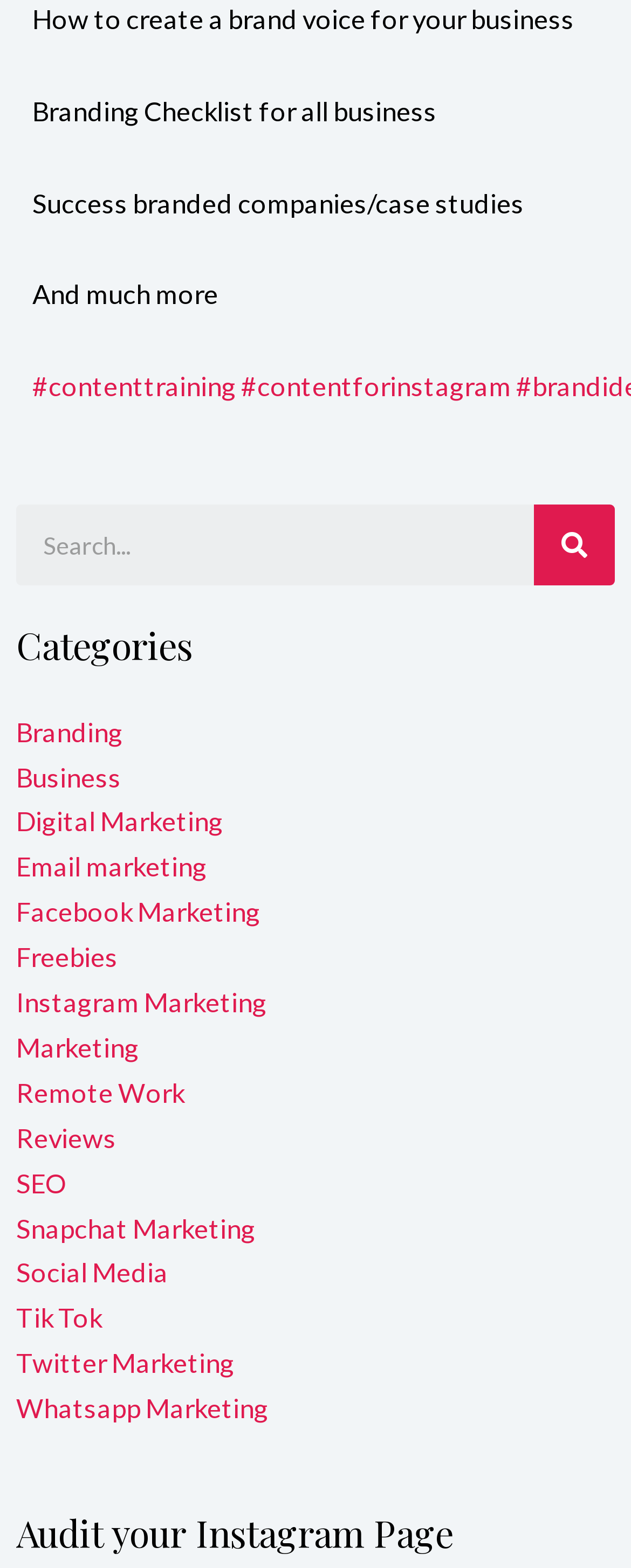Please identify the bounding box coordinates of the region to click in order to complete the given instruction: "Click on the 'Instagram Marketing' category". The coordinates should be four float numbers between 0 and 1, i.e., [left, top, right, bottom].

[0.026, 0.629, 0.423, 0.649]